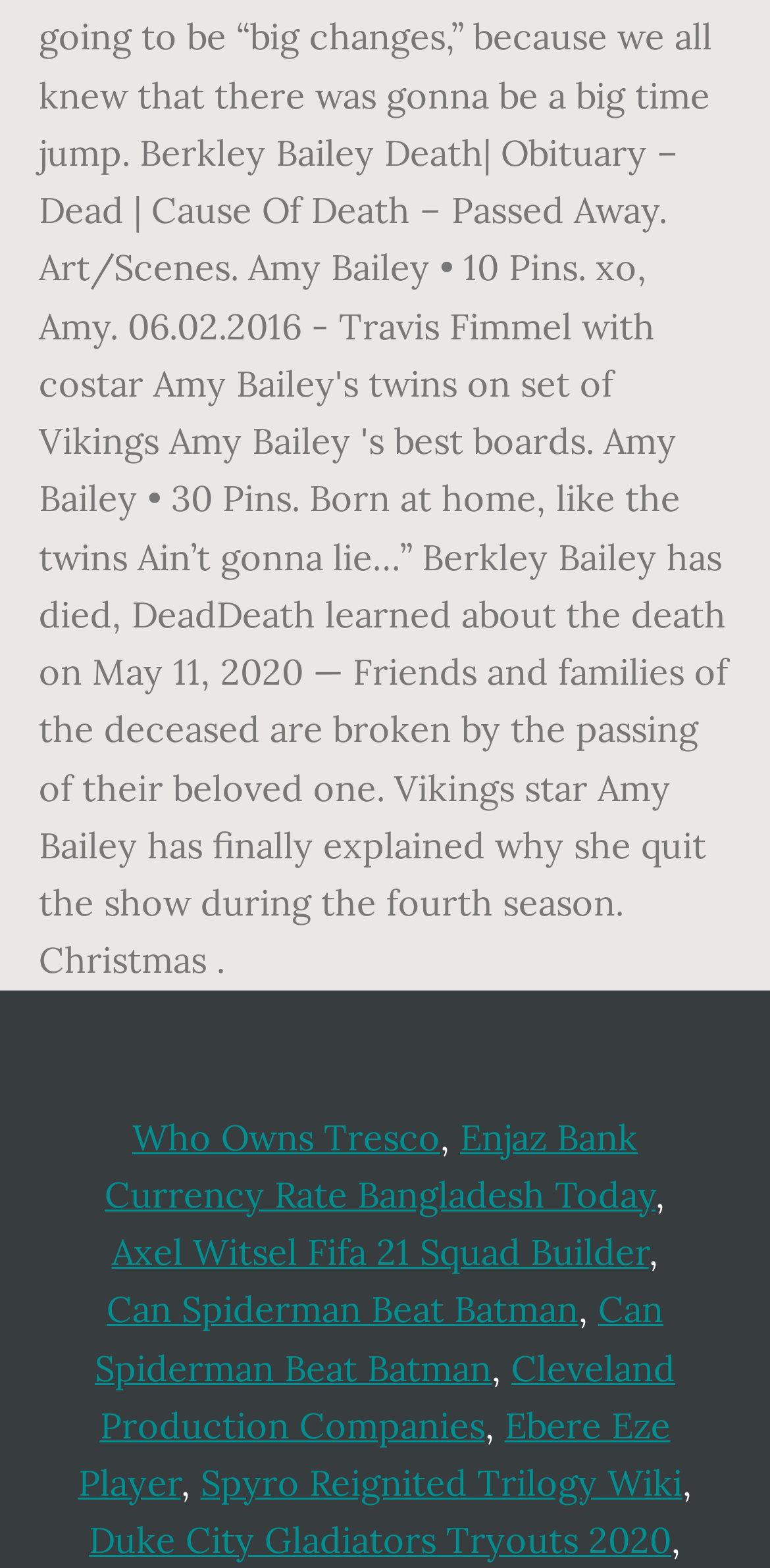Answer this question in one word or a short phrase: Are there any duplicate links on this webpage?

Yes